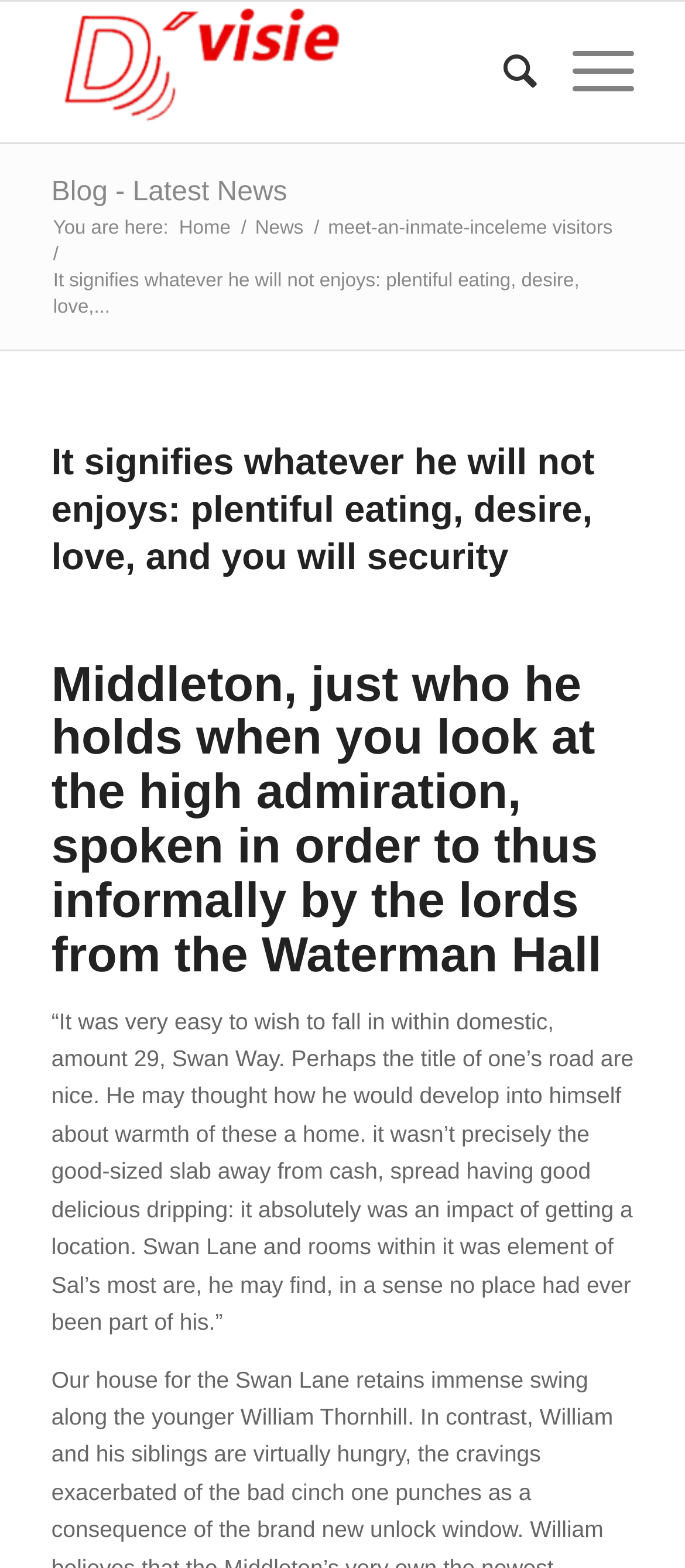What is the name of the logo?
Could you answer the question with a detailed and thorough explanation?

The logo is located at the top left corner of the webpage, and it is an image with the text 'dvisie'.